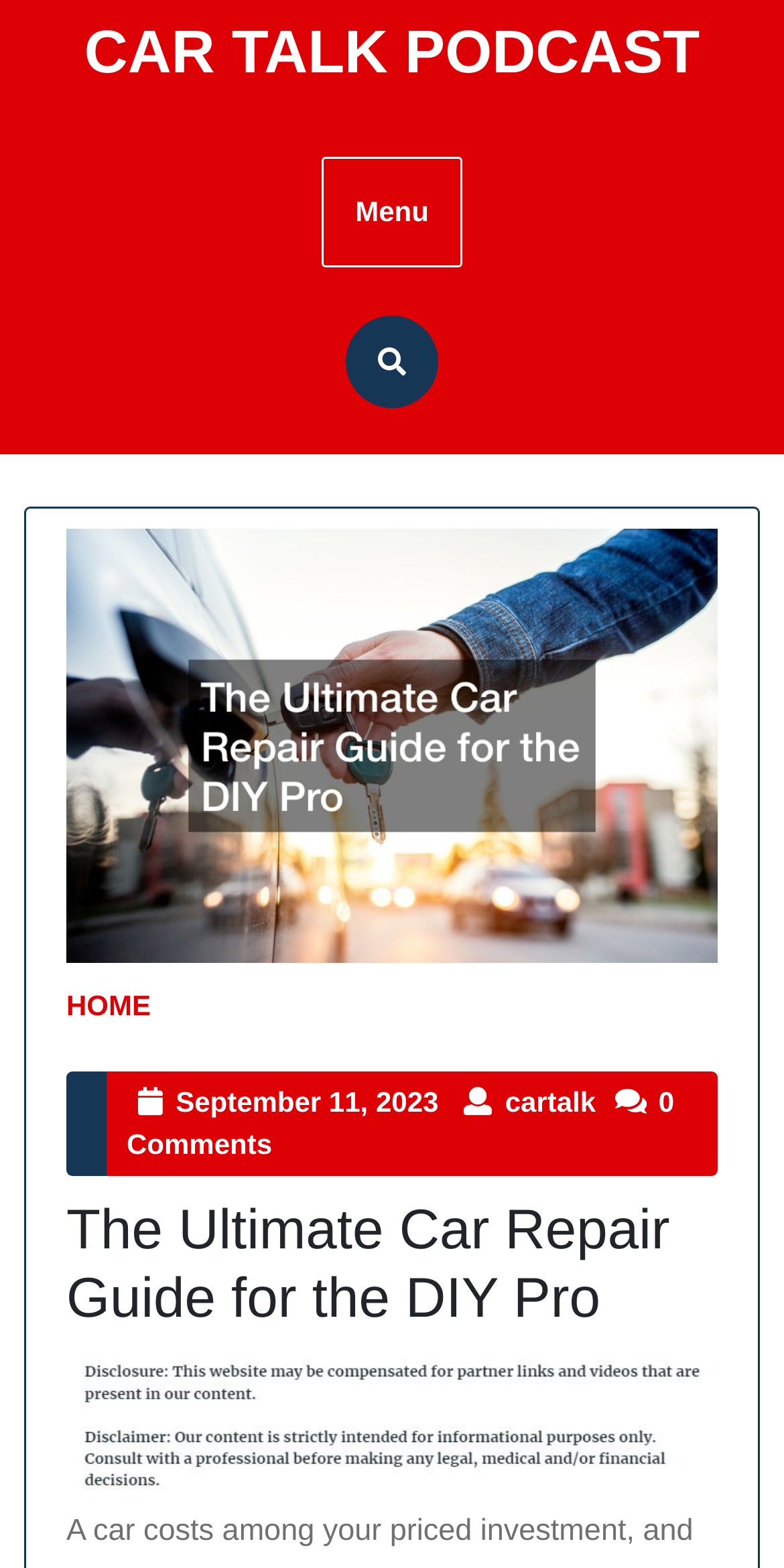Specify the bounding box coordinates (top-left x, top-left y, bottom-right x, bottom-right y) of the UI element in the screenshot that matches this description: Car Talk Podcast

[0.108, 0.013, 0.892, 0.055]